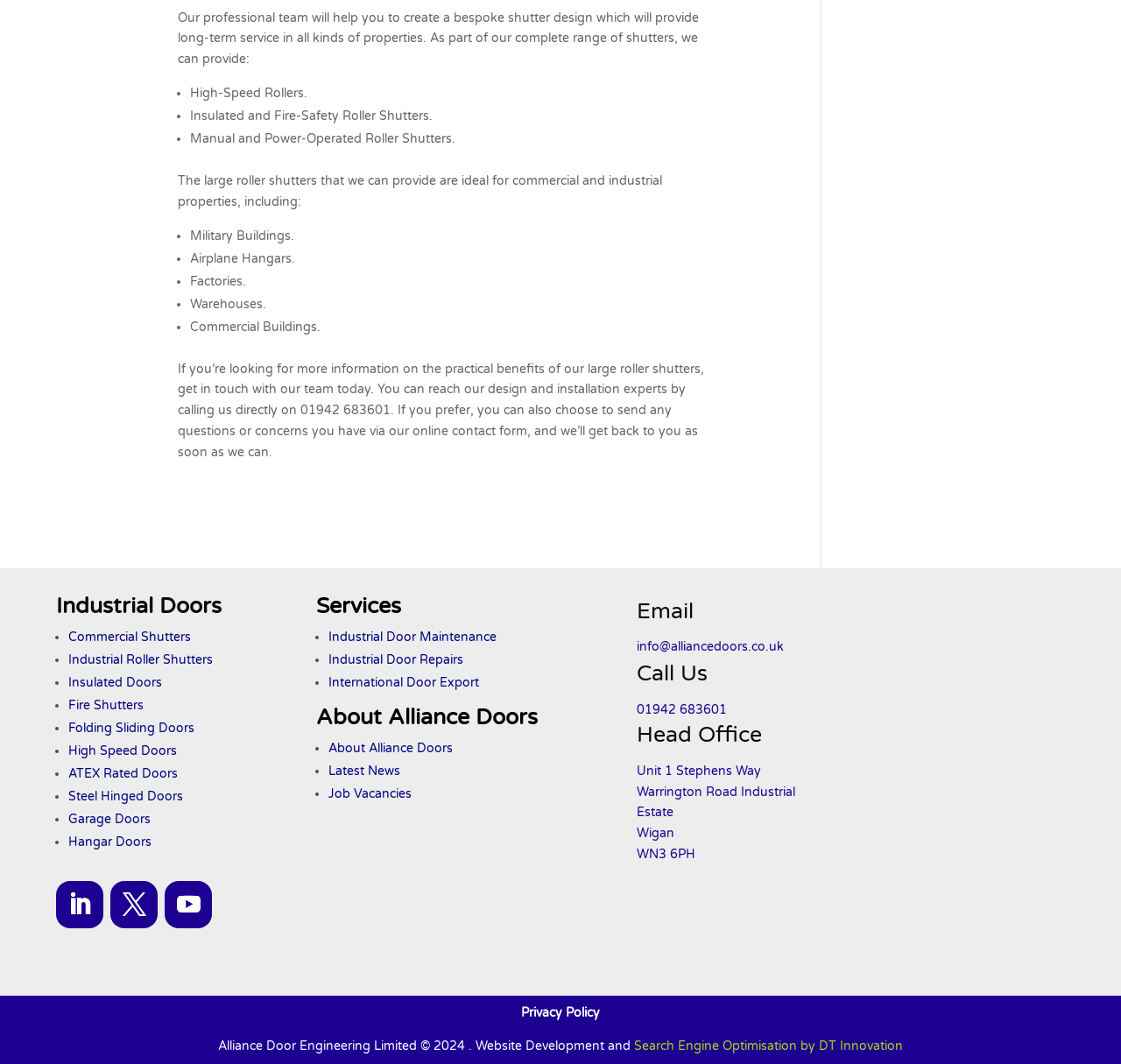Determine the bounding box coordinates of the region that needs to be clicked to achieve the task: "Open the wishlist".

None